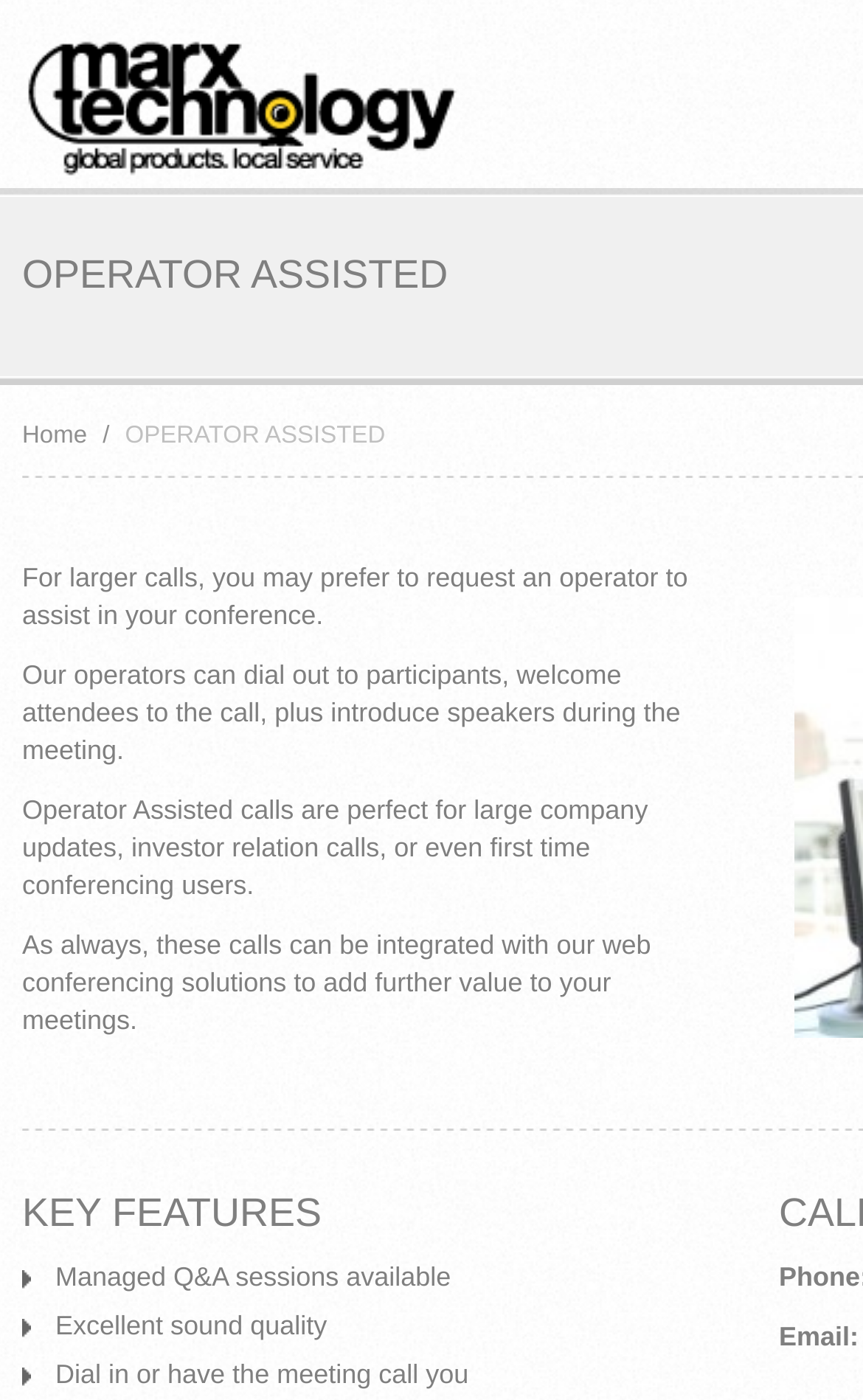What is a key feature of operator assisted calls?
Please respond to the question with as much detail as possible.

The webpage lists 'KEY FEATURES' of operator assisted calls, which includes 'Managed Q&A sessions available', indicating that this is one of the key features of such calls.